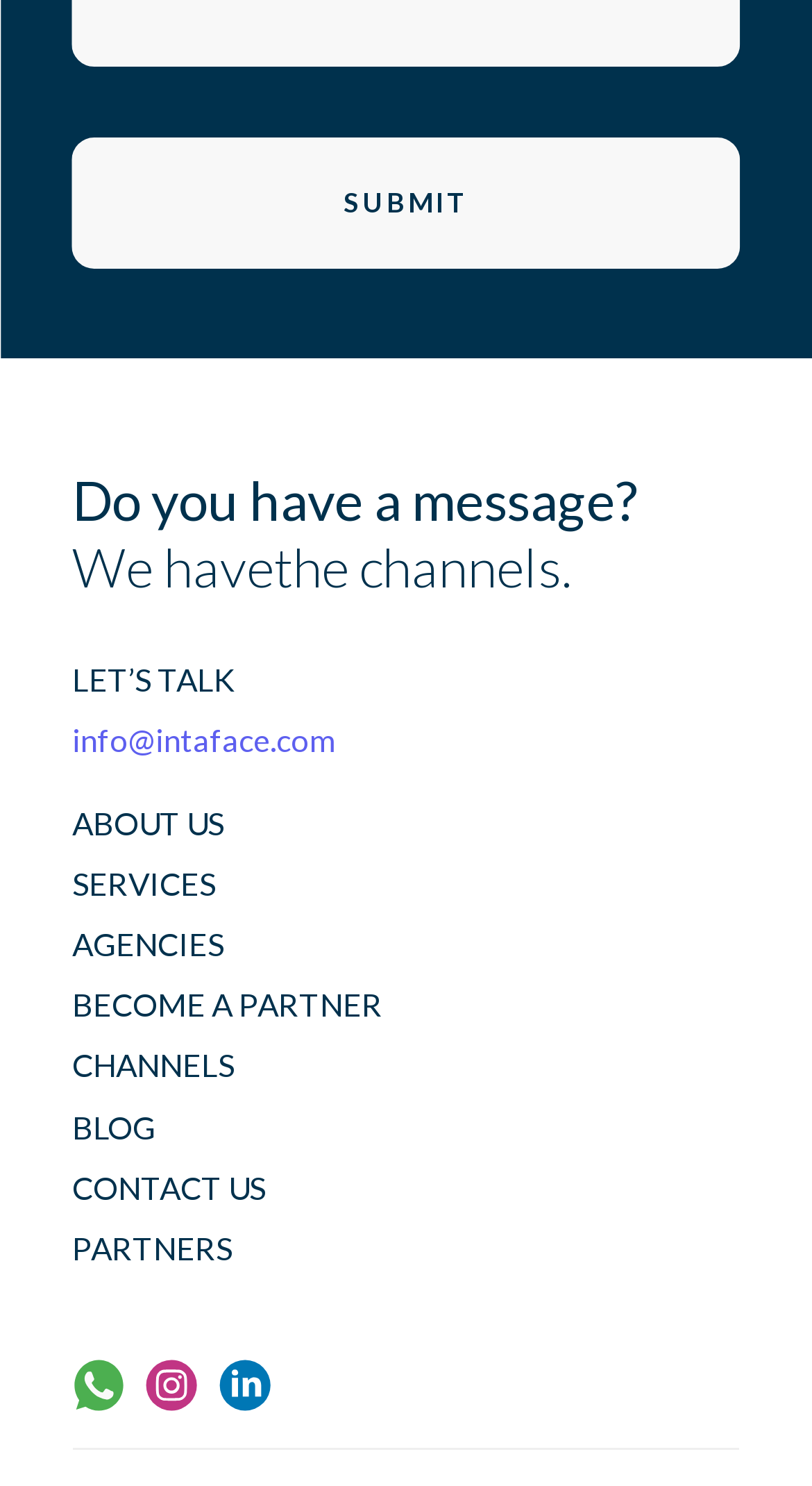Please identify the bounding box coordinates of the region to click in order to complete the given instruction: "Click on About". The coordinates should be four float numbers between 0 and 1, i.e., [left, top, right, bottom].

None